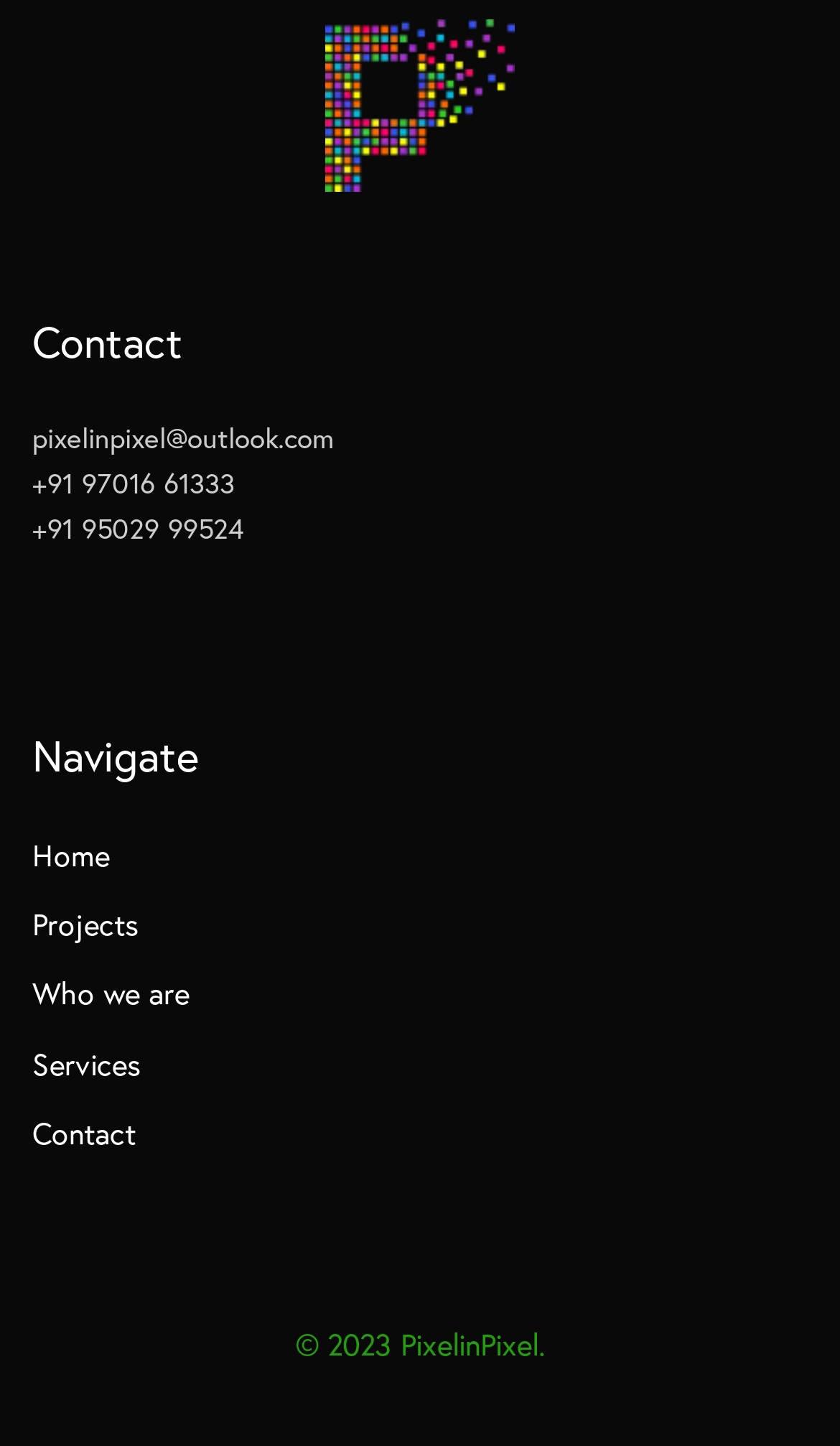What is the name of the company or organization?
Look at the image and respond with a single word or a short phrase.

PixelinPixel